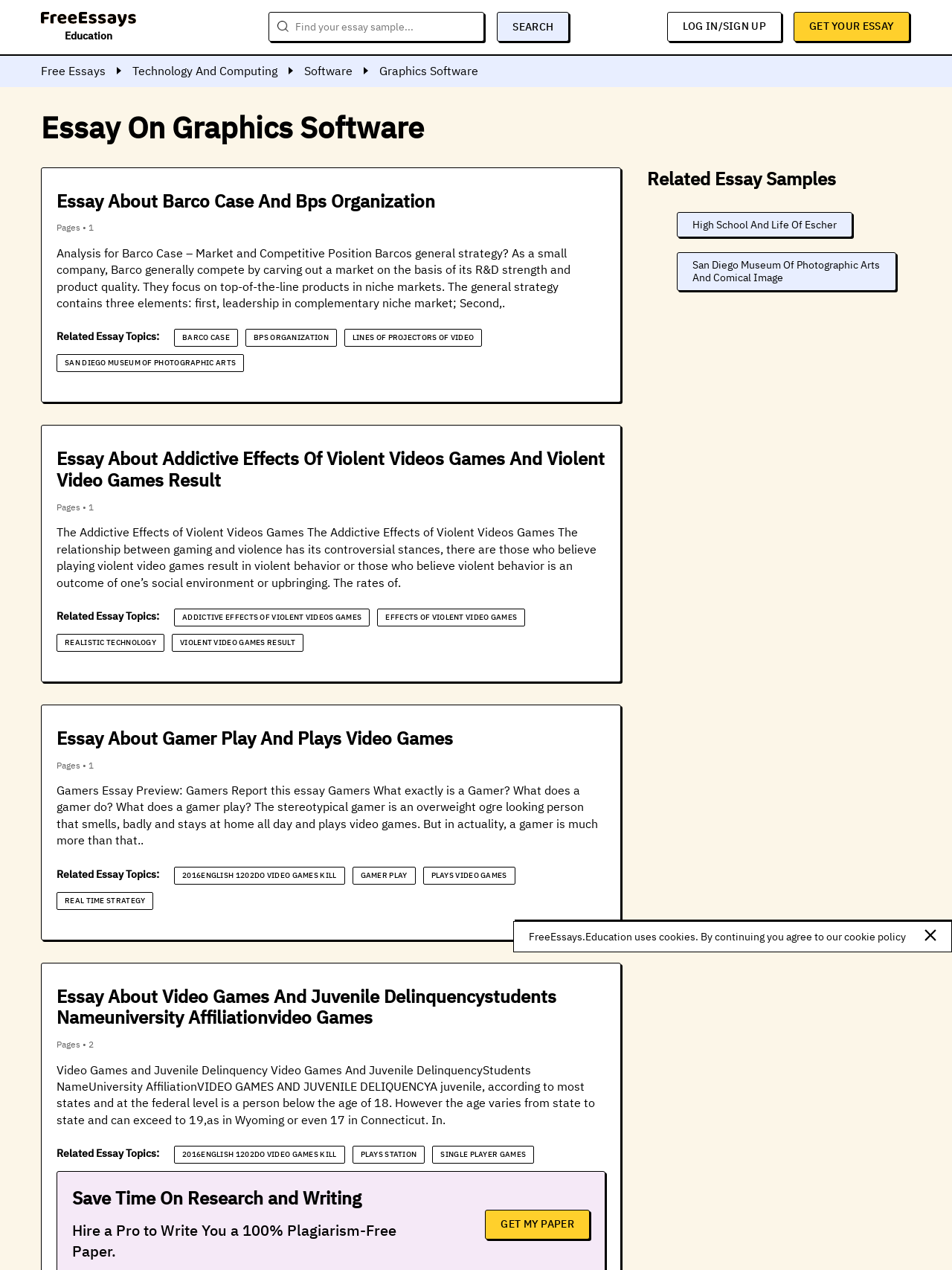Please identify the bounding box coordinates for the region that you need to click to follow this instruction: "Search for an essay sample".

[0.282, 0.01, 0.598, 0.033]